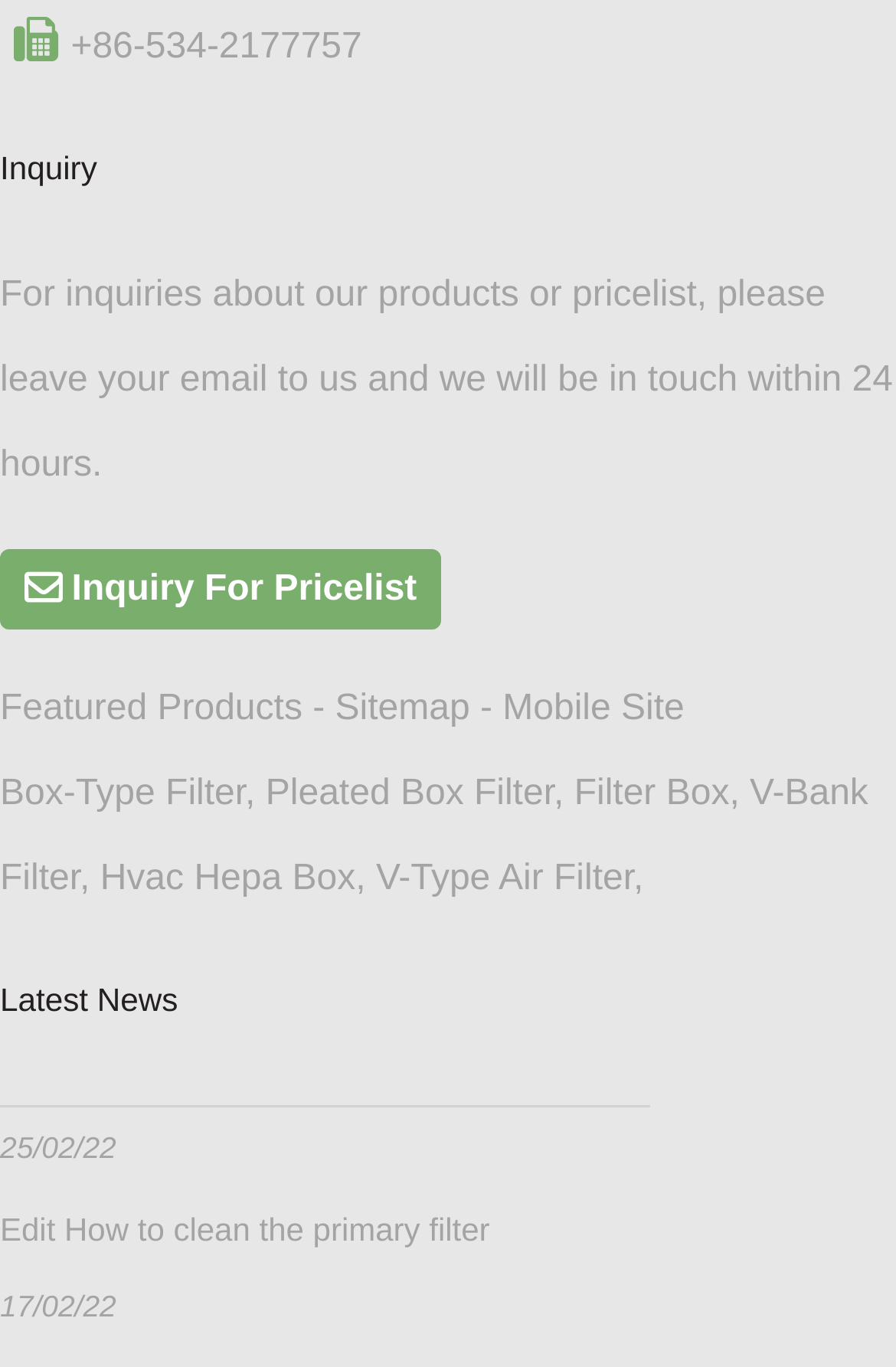Answer the question with a single word or phrase: 
What is the purpose of the 'Inquiry' section?

To leave email for product inquiries